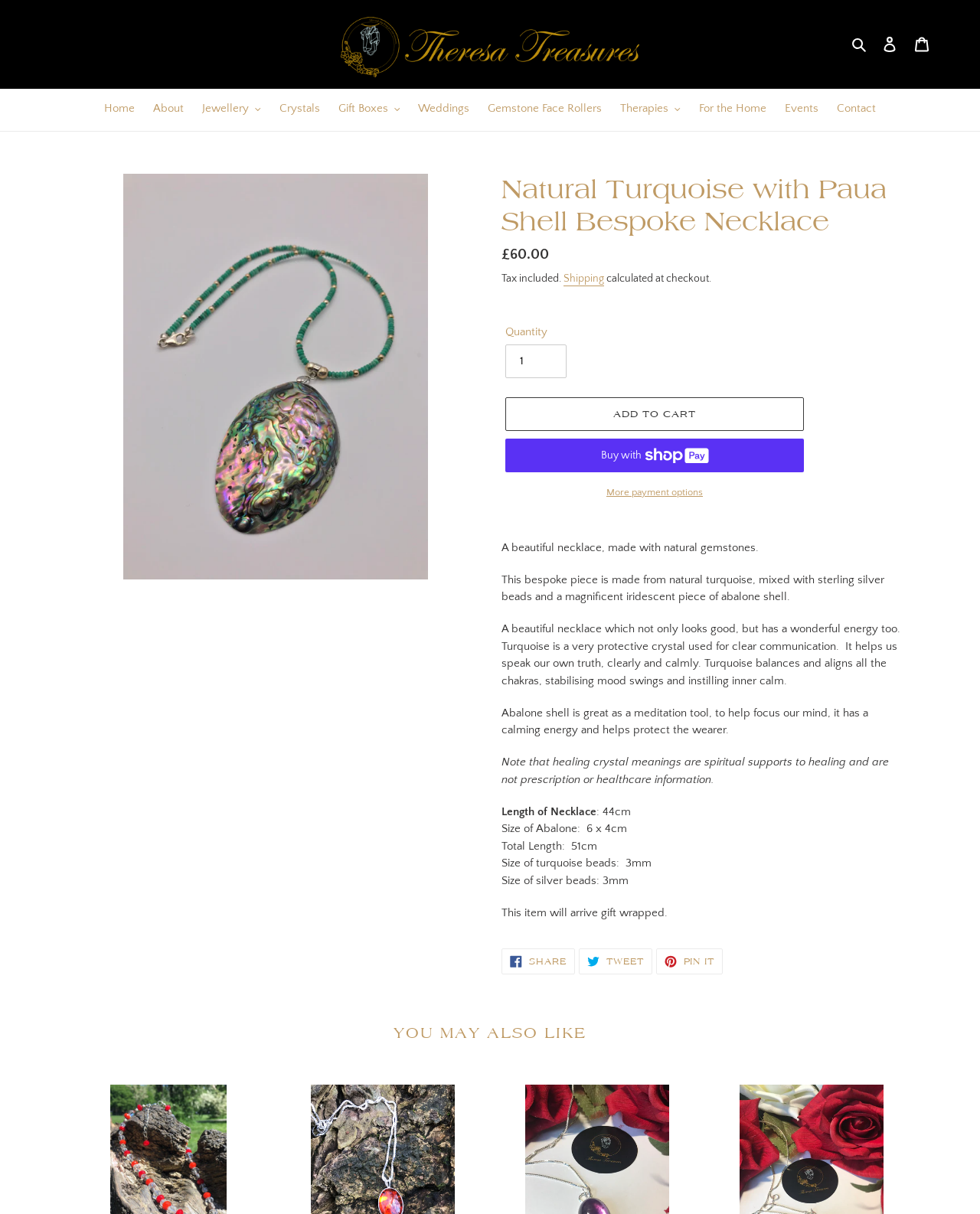Show me the bounding box coordinates of the clickable region to achieve the task as per the instruction: "Click the 'Add to cart' button".

[0.516, 0.328, 0.82, 0.355]